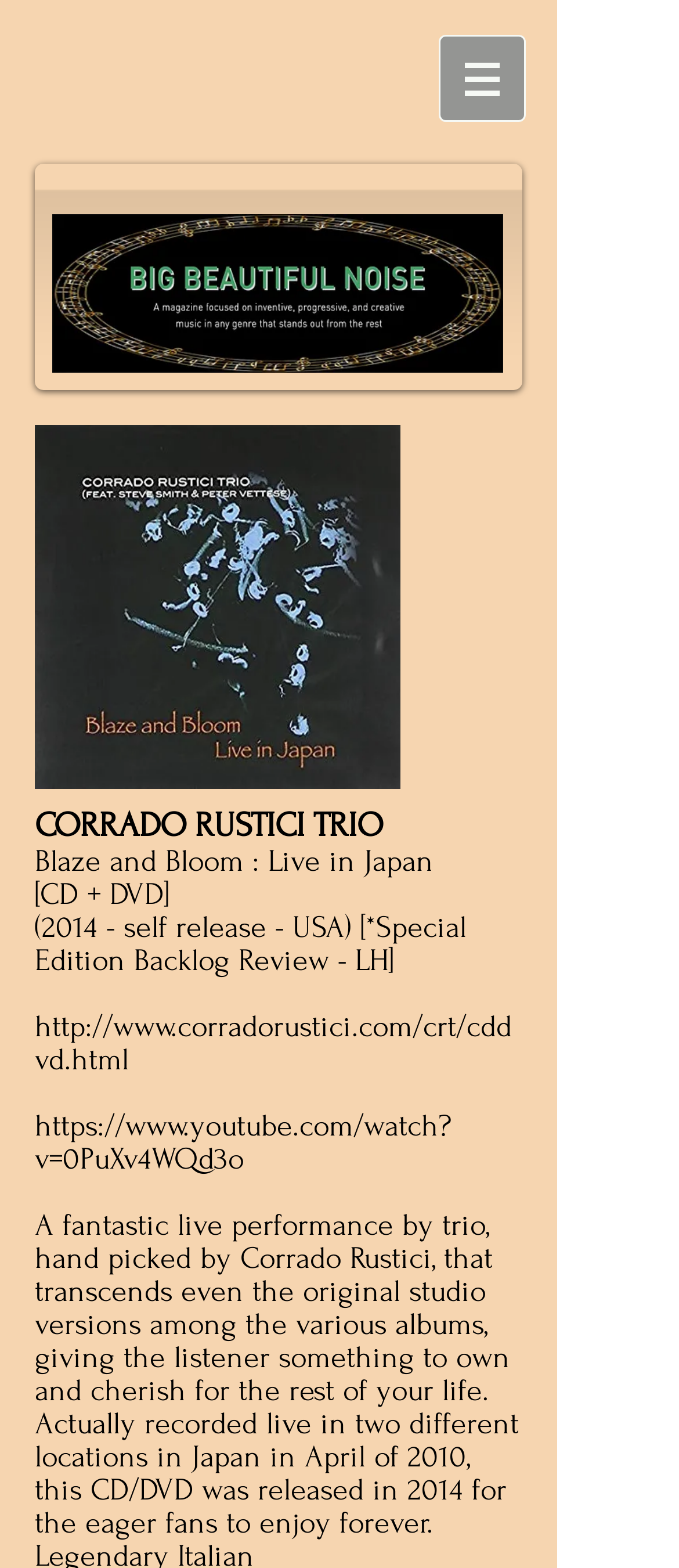What is the URL of the YouTube video? Look at the image and give a one-word or short phrase answer.

https://www.youtube.com/watch?v=0PuXv4WQd3o